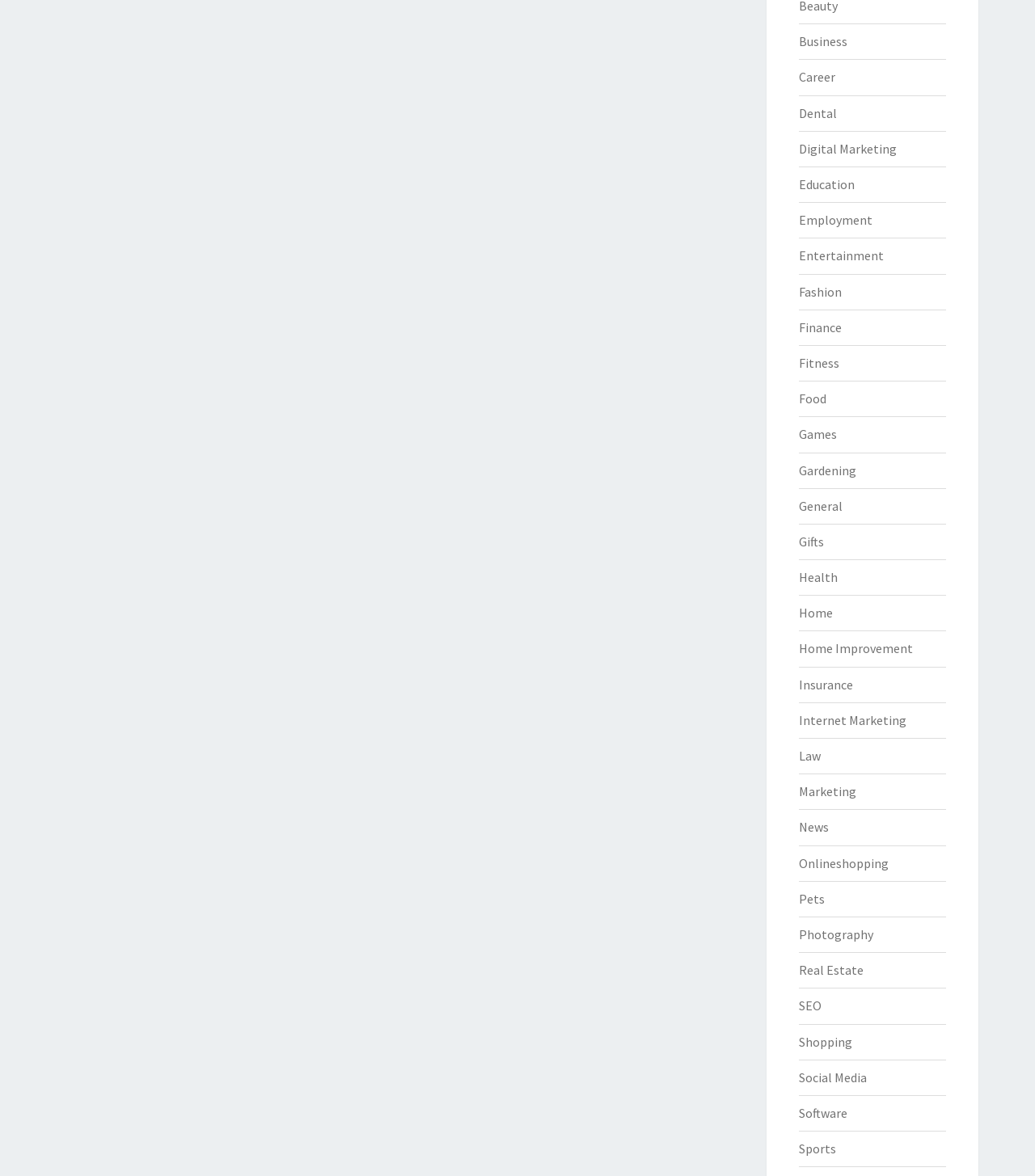Please identify the bounding box coordinates of the region to click in order to complete the given instruction: "Click the 'LOG IN' link". The coordinates should be four float numbers between 0 and 1, i.e., [left, top, right, bottom].

None